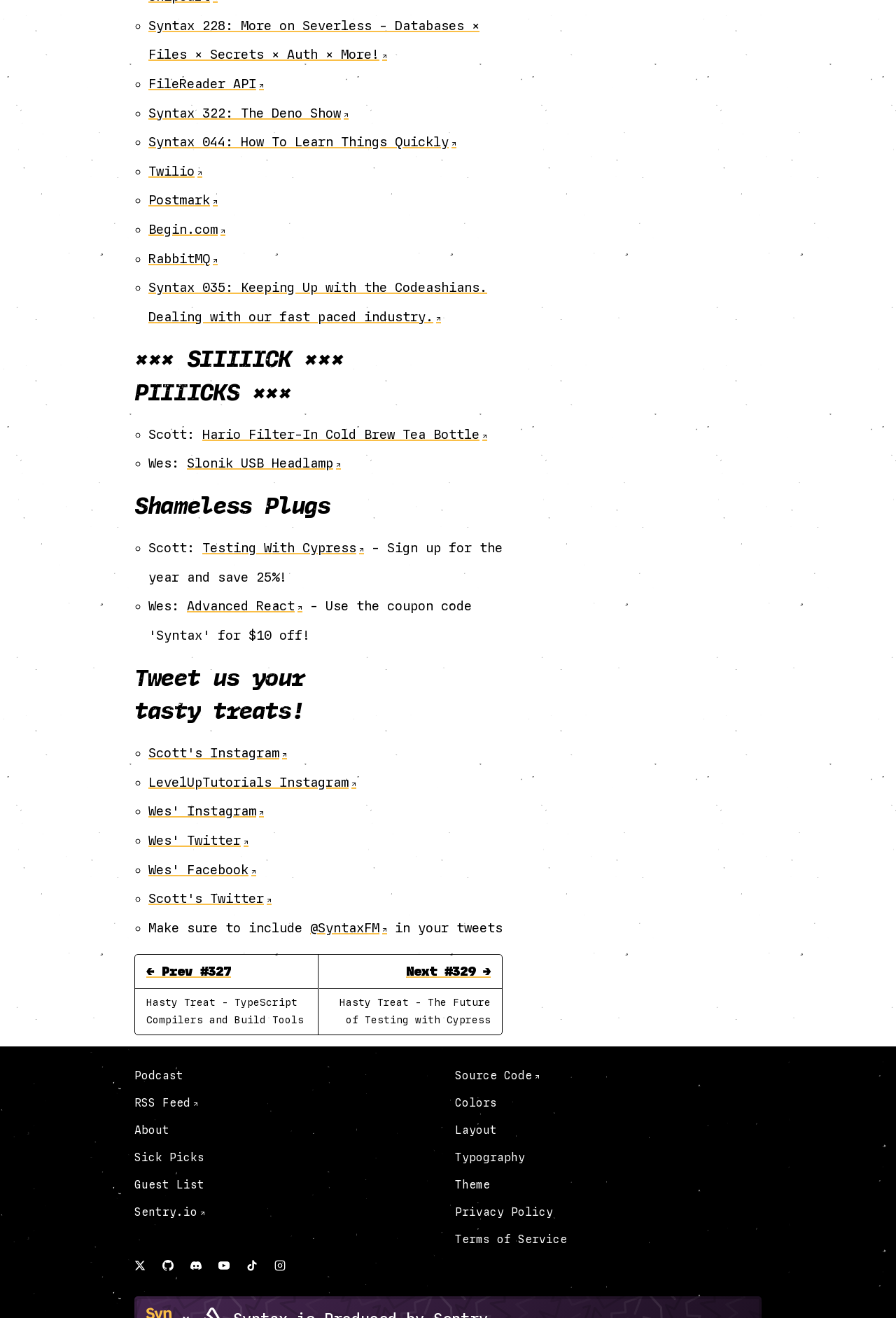Can you find the bounding box coordinates for the UI element given this description: "Syntax 322: The Deno Show"? Provide the coordinates as four float numbers between 0 and 1: [left, top, right, bottom].

[0.166, 0.08, 0.389, 0.092]